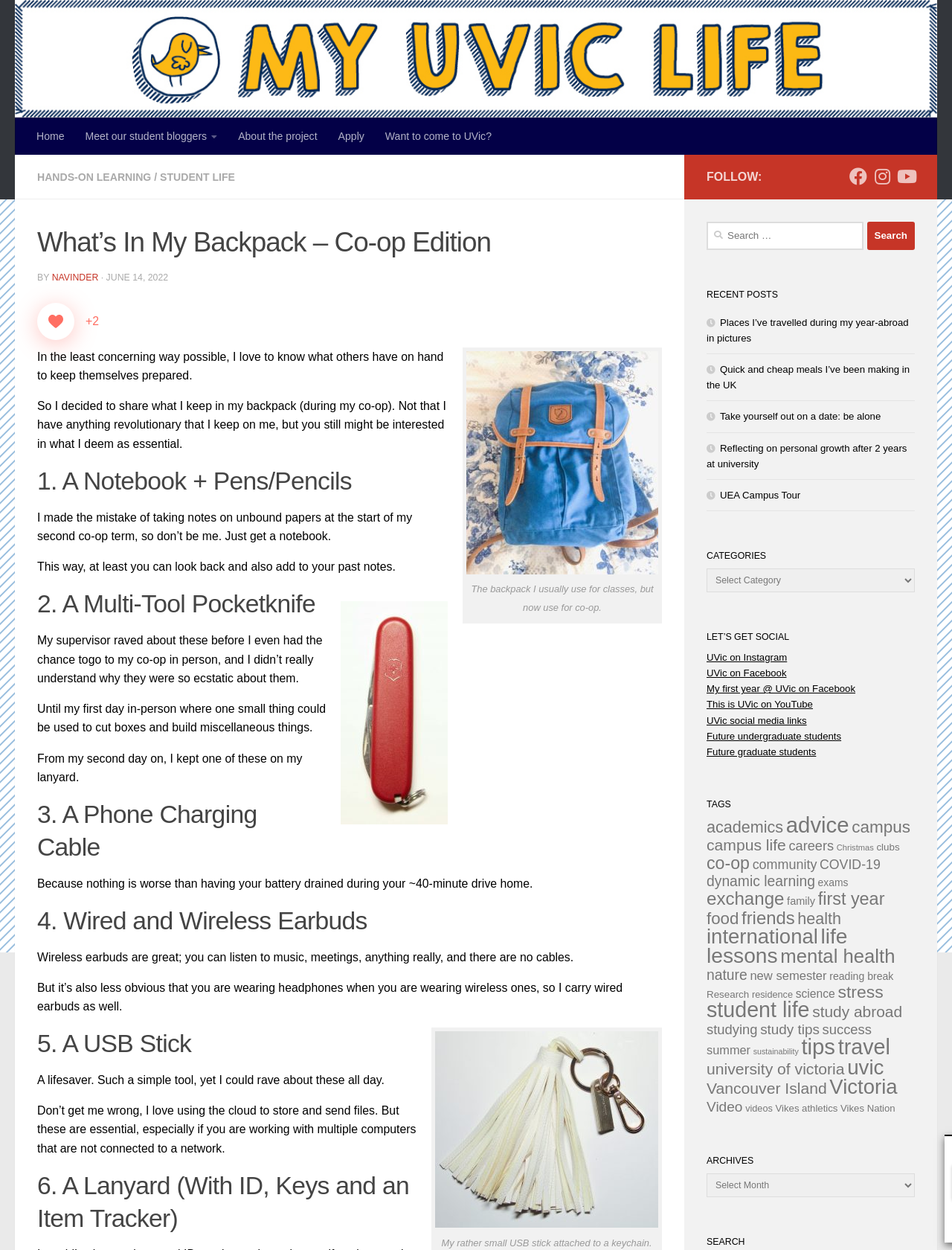Please identify the webpage's heading and generate its text content.

What’s In My Backpack – Co-op Edition